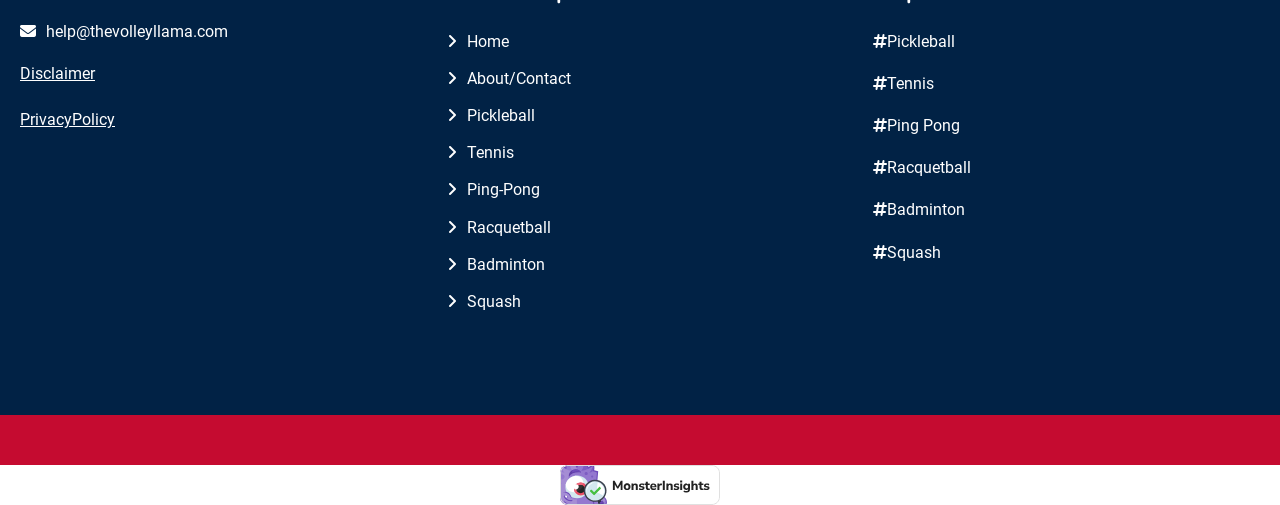Provide a short, one-word or phrase answer to the question below:
How many sections are there in the top navigation bar?

2